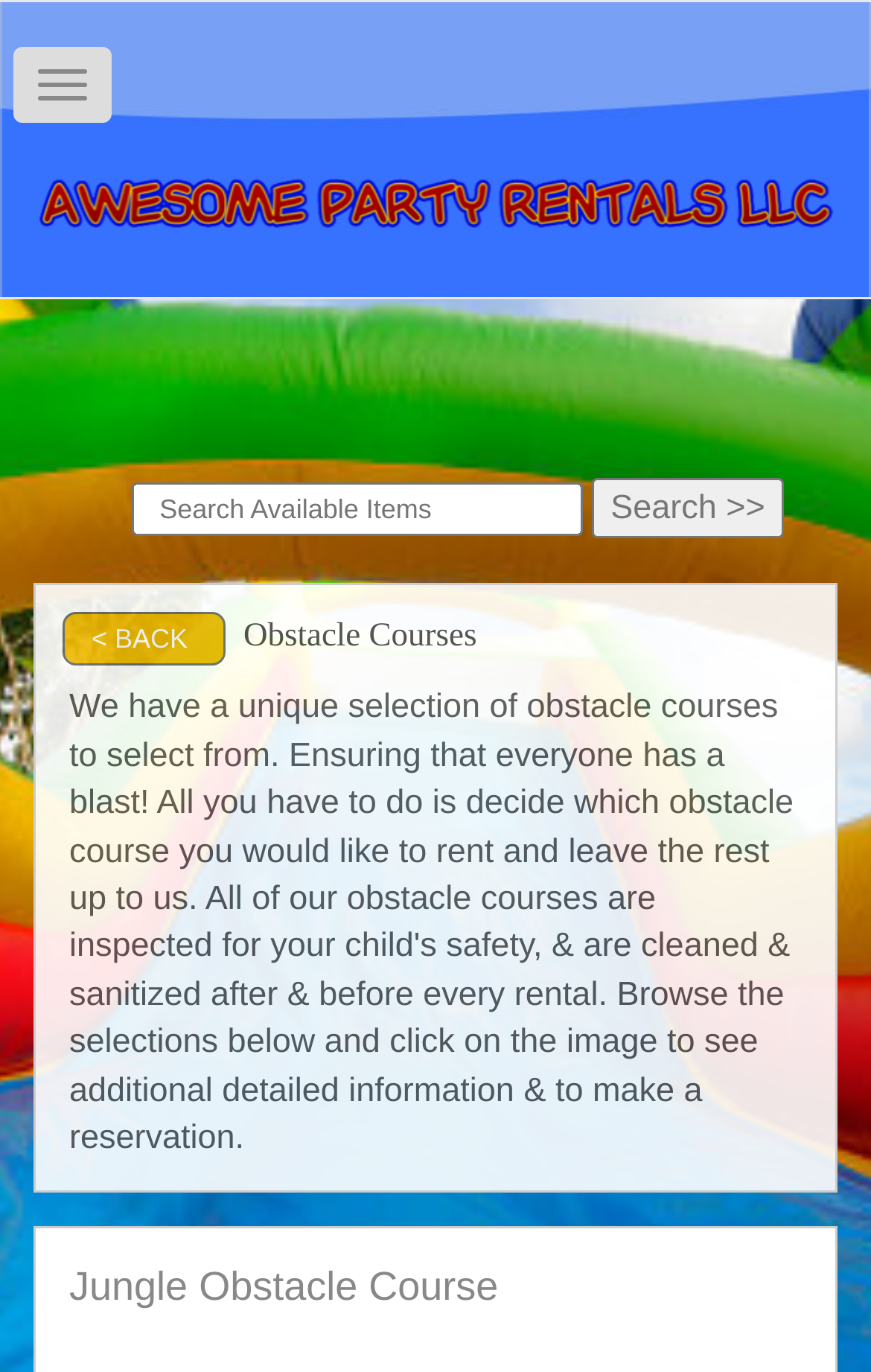Please answer the following question using a single word or phrase: 
What is the name of the company?

Awesome Party Rentals